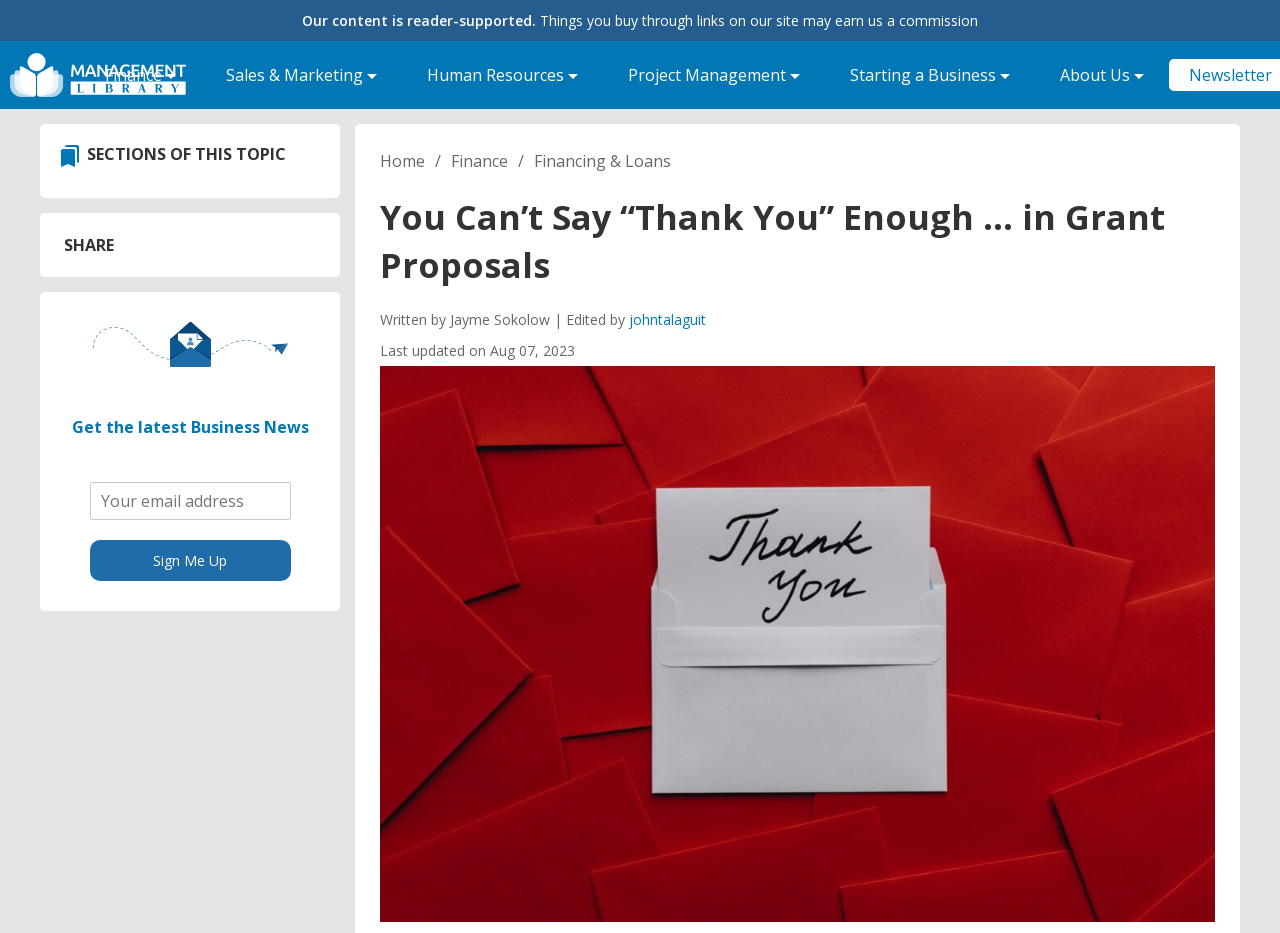Articulate a complete and detailed caption of the webpage elements.

This webpage is about cultivating gratitude in grant proposals for nonprofits, with a focus on the significance of expressing "thank you" in fostering lasting connections and successful partnerships. 

At the top of the page, there is a notification area with two lines of text, stating that the content is reader-supported and that purchases made through links on the site may earn a commission. 

Below the notification area, there is a horizontal menu with six links: Management.org, Finance, Sales & Marketing, Human Resources, Project Management, and Starting a Business. Each link has a popup menu, but they are not expanded by default. 

To the right of the menu, there is a link to the "About Us" section, which has a small image and a dropdown menu with a "SECTIONS OF THIS TOPIC" heading, a "SHARE" button, and a "Get the latest Business News" heading. 

Further down the page, there is a newsletter subscription section with an "Email" textbox and a "Sign Me Up" button. 

Below the subscription section, there is a breadcrumb navigation menu with links to the "Home" page, "Finance", and "Financing & Loans" pages. 

The main content of the page starts with a heading that reads "You Can’t Say “Thank You” Enough … in Grant Proposals". The article is written by Jayme Sokolow and edited by johntalaguit, and it was last updated on August 7, 2023. 

The article has a link to a related topic, "Why you should say thank you in grant proposals", which is accompanied by a large image that takes up most of the page width.